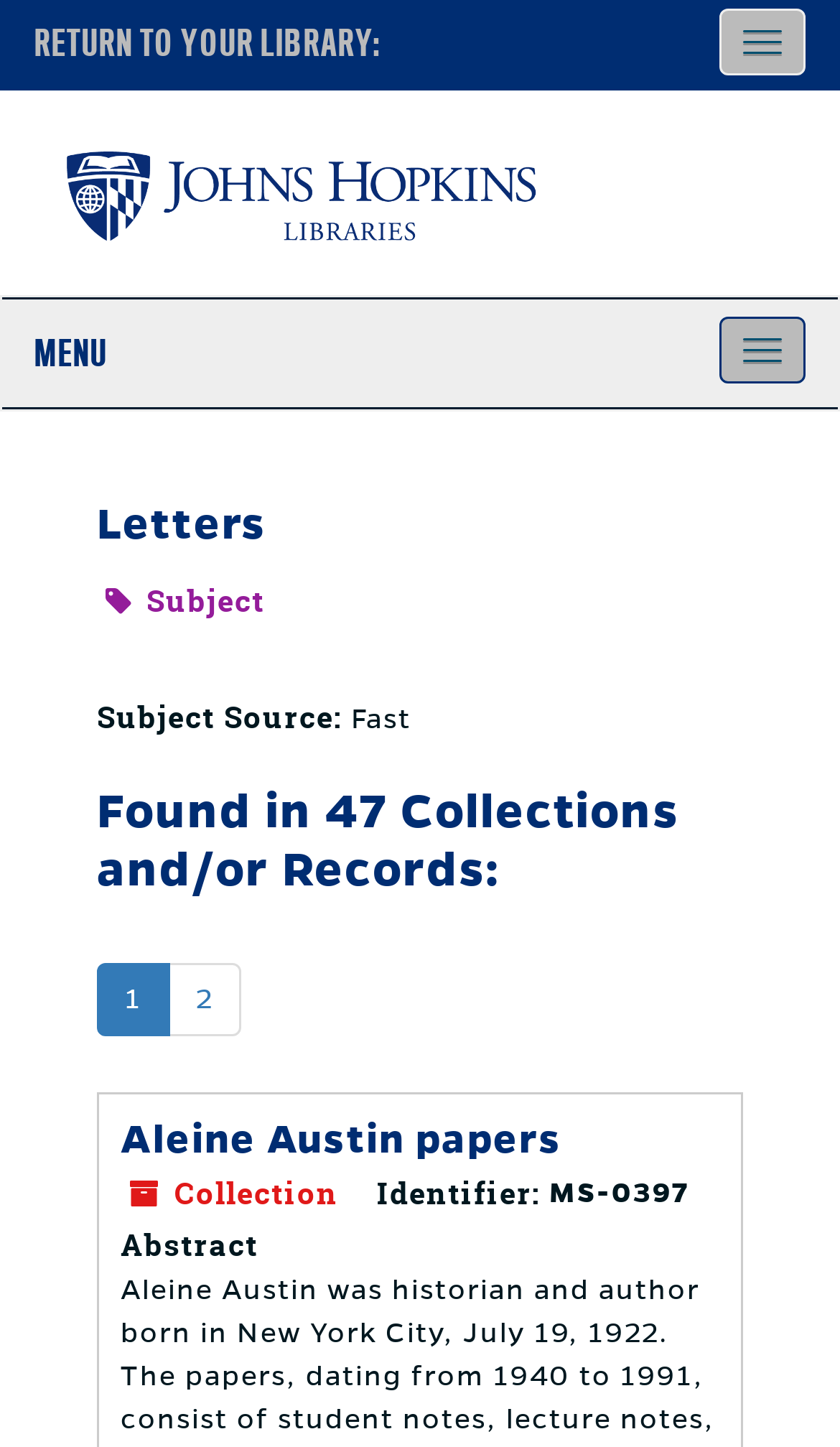What is the name of the collection?
Look at the image and respond with a one-word or short phrase answer.

Aleine Austin papers